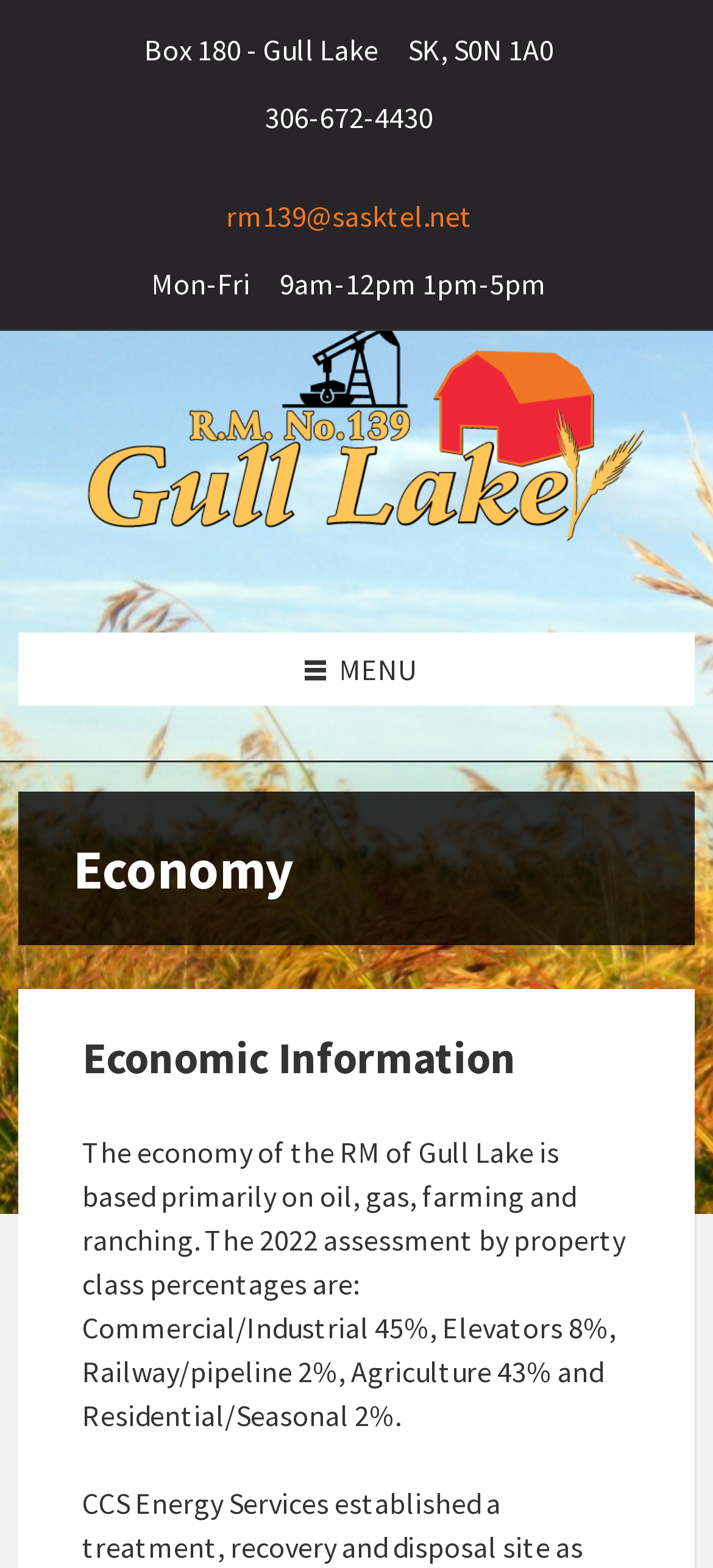Answer this question using a single word or a brief phrase:
What are the office hours of the Rural Municipality of Gull Lake?

Mon-Fri 9am-12pm 1pm-5pm